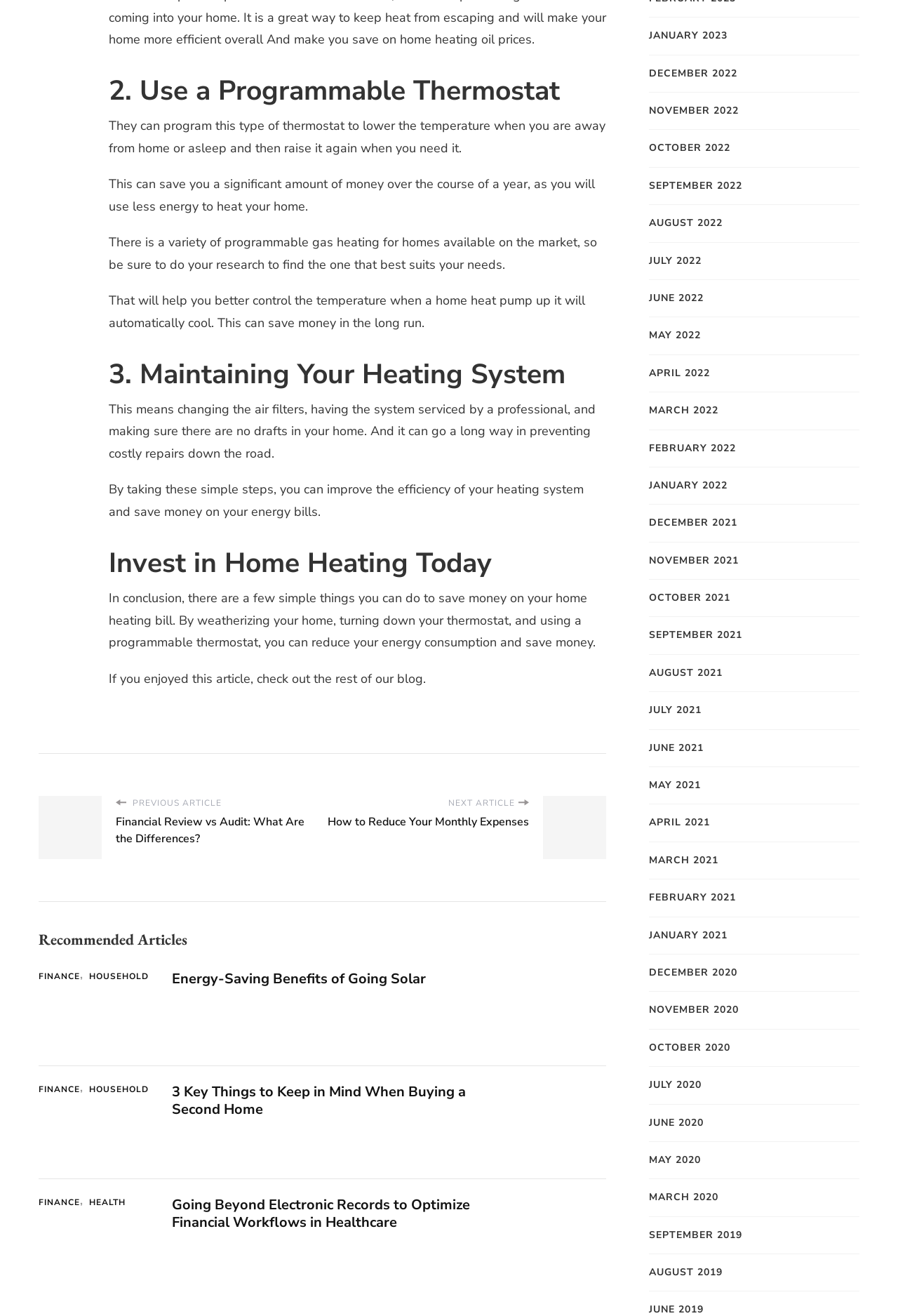Provide a short answer to the following question with just one word or phrase: What is the main topic of the article?

Home heating